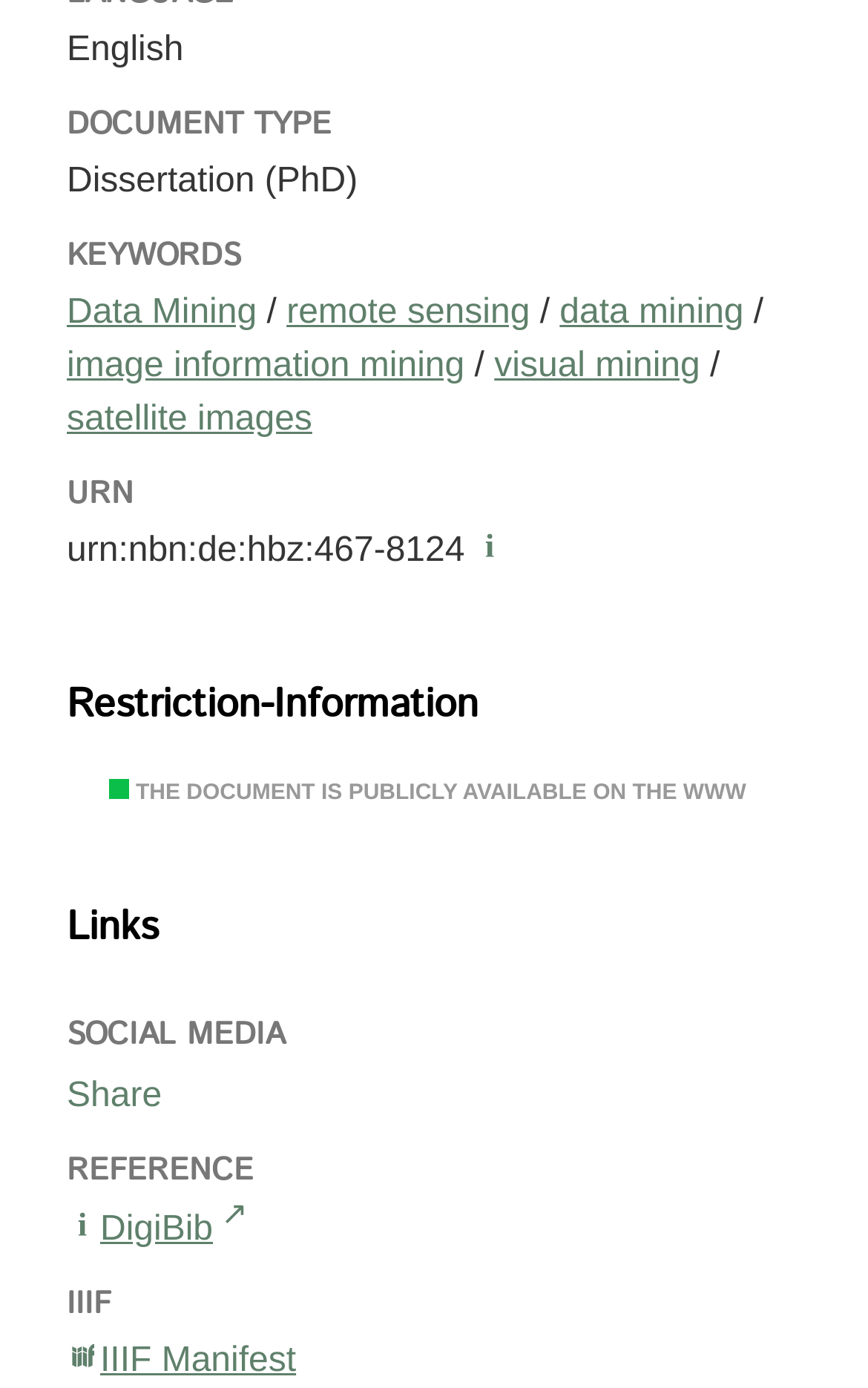Locate the bounding box coordinates of the clickable area needed to fulfill the instruction: "Click on 'DigiBib'".

[0.077, 0.872, 0.285, 0.899]